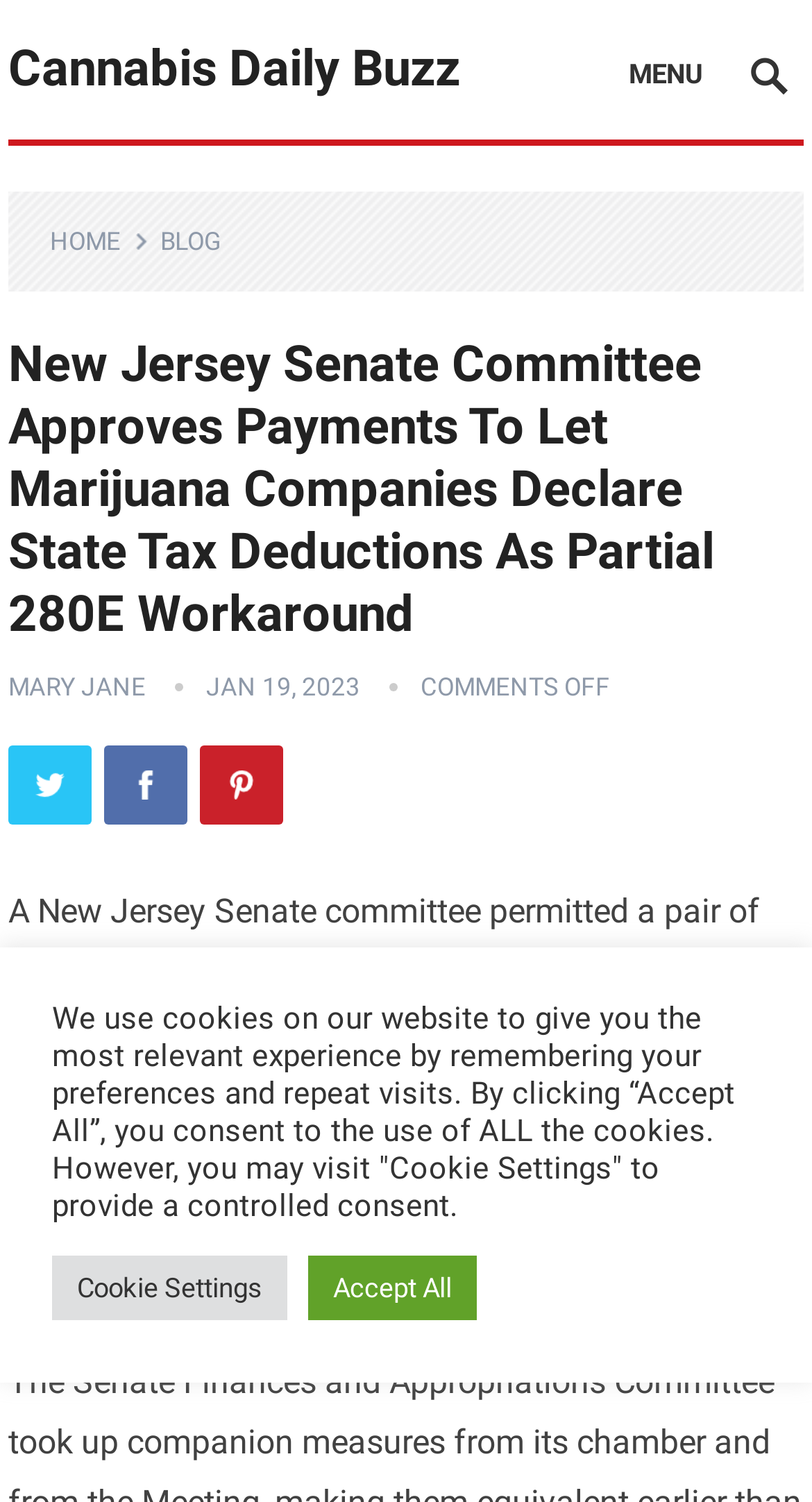Extract the primary headline from the webpage and present its text.

Cannabis Daily Buzz